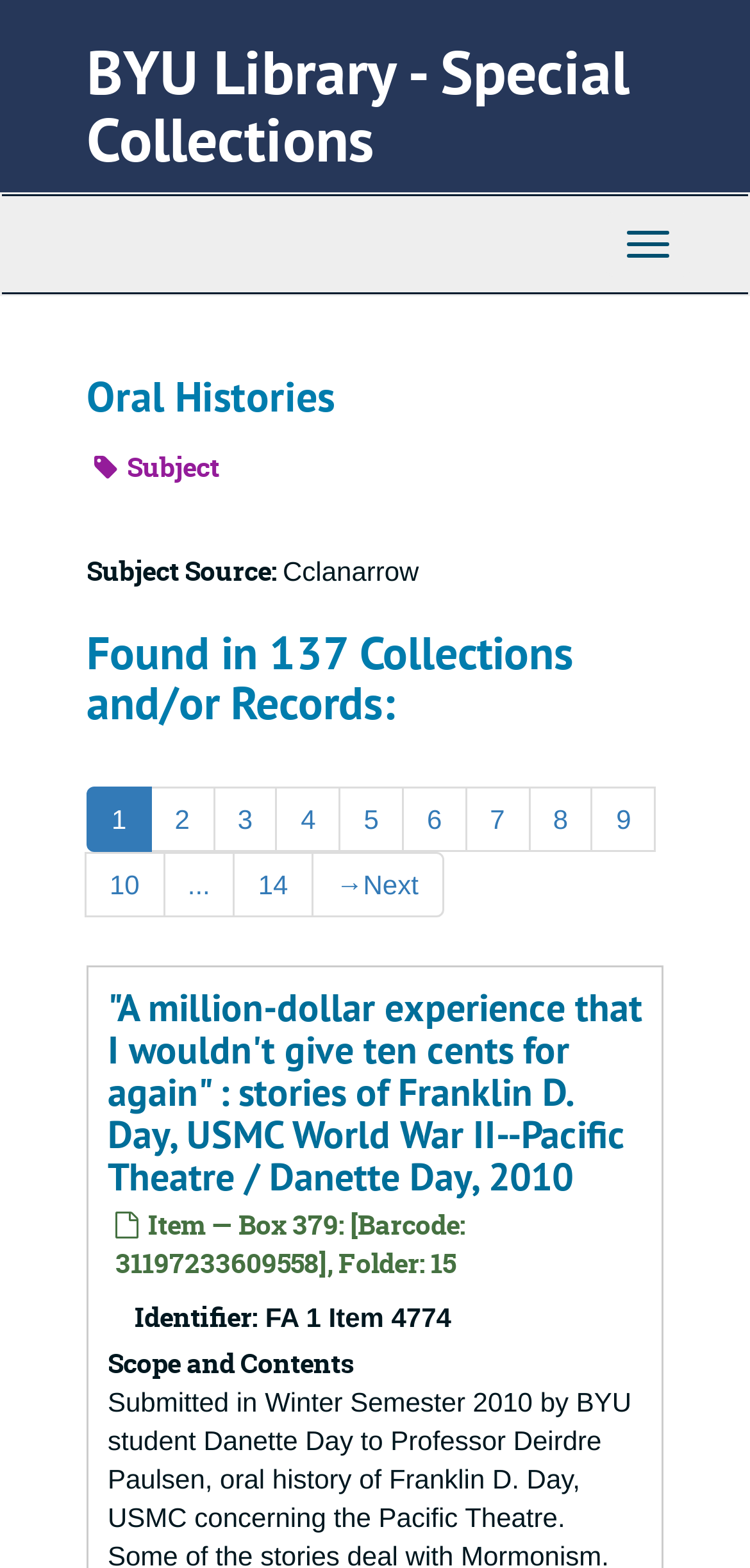Respond with a single word or short phrase to the following question: 
How many collections and/or records are found?

137